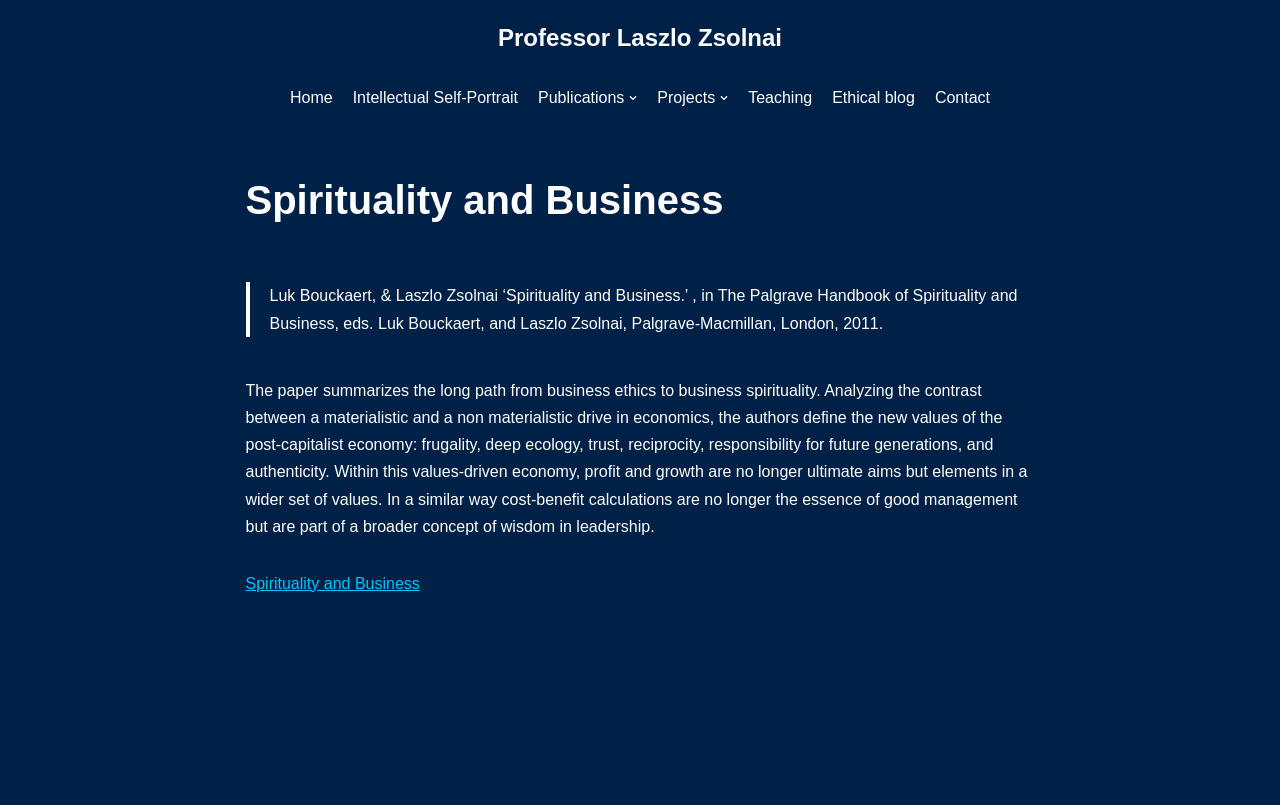Determine the bounding box coordinates of the region that needs to be clicked to achieve the task: "Open the 'University Centre Rotherham' link".

None